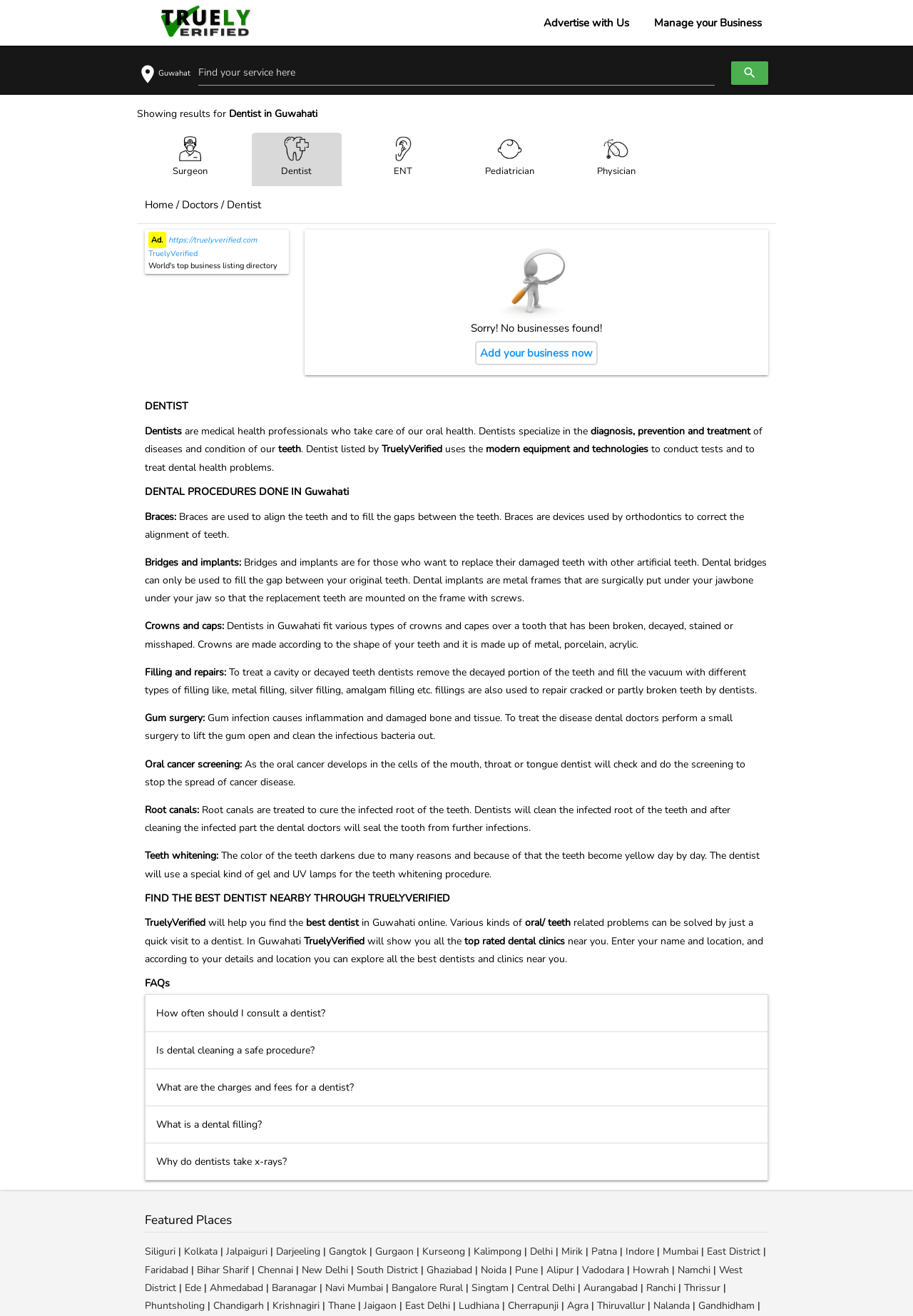Please identify the coordinates of the bounding box that should be clicked to fulfill this instruction: "go to Siliguri page".

[0.159, 0.946, 0.192, 0.956]